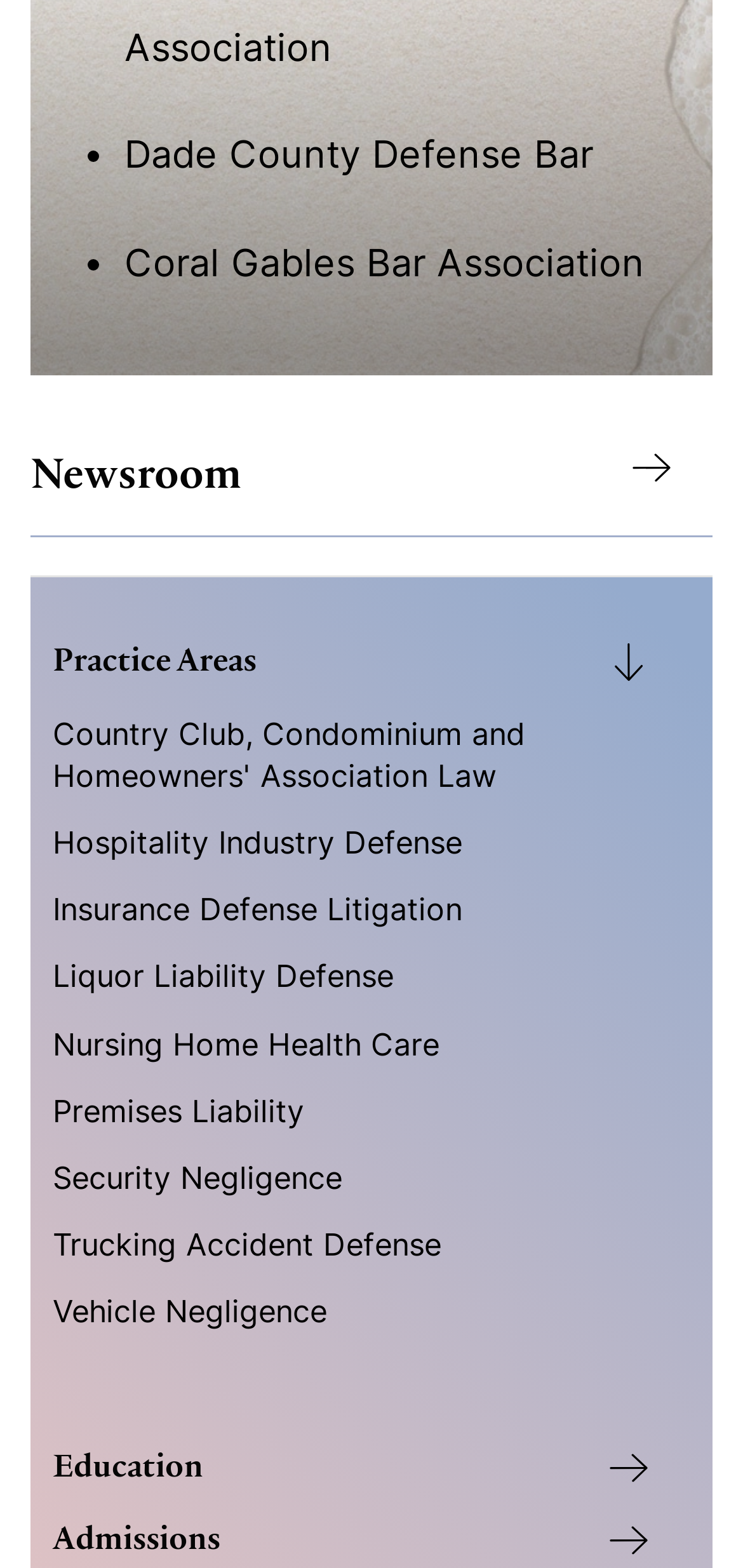Please locate the clickable area by providing the bounding box coordinates to follow this instruction: "Learn about Premises Liability".

[0.071, 0.696, 0.409, 0.72]